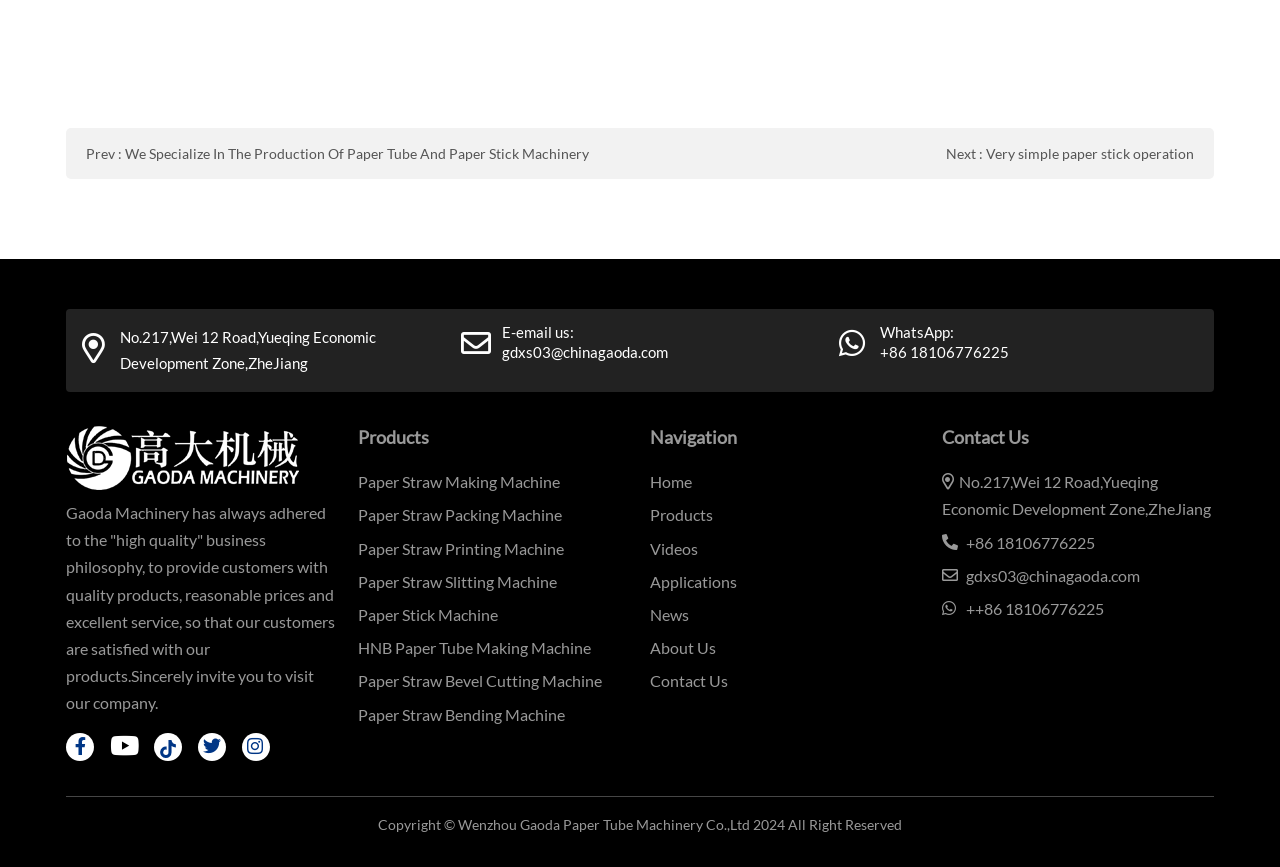Analyze the image and give a detailed response to the question:
What is the contact email?

I found the contact email by looking at the link with the text 'gdxs03@chinagaoda.com' which is located in the contact us section of the webpage.